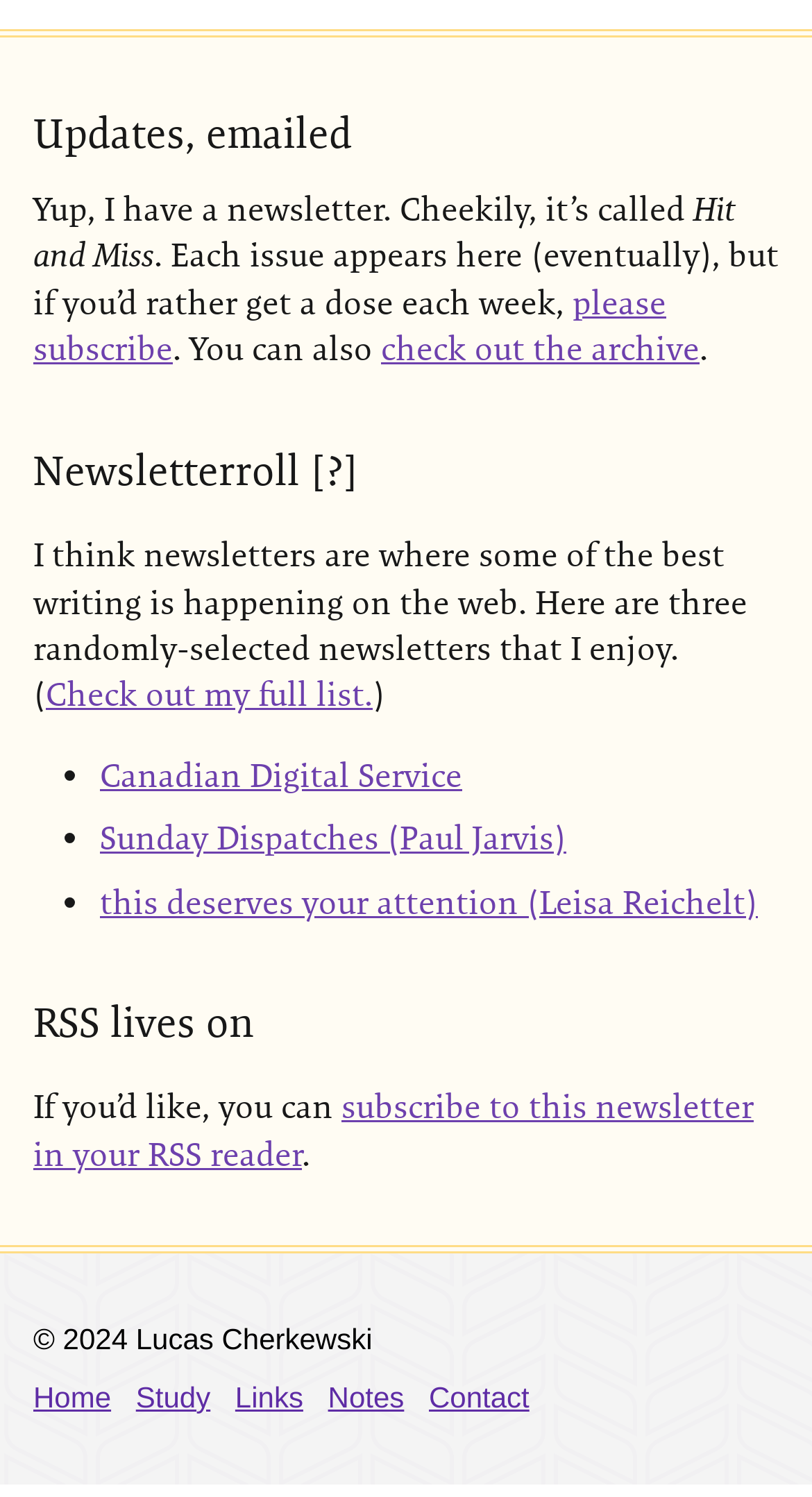Find and provide the bounding box coordinates for the UI element described with: "check out the archive".

[0.469, 0.228, 0.862, 0.255]